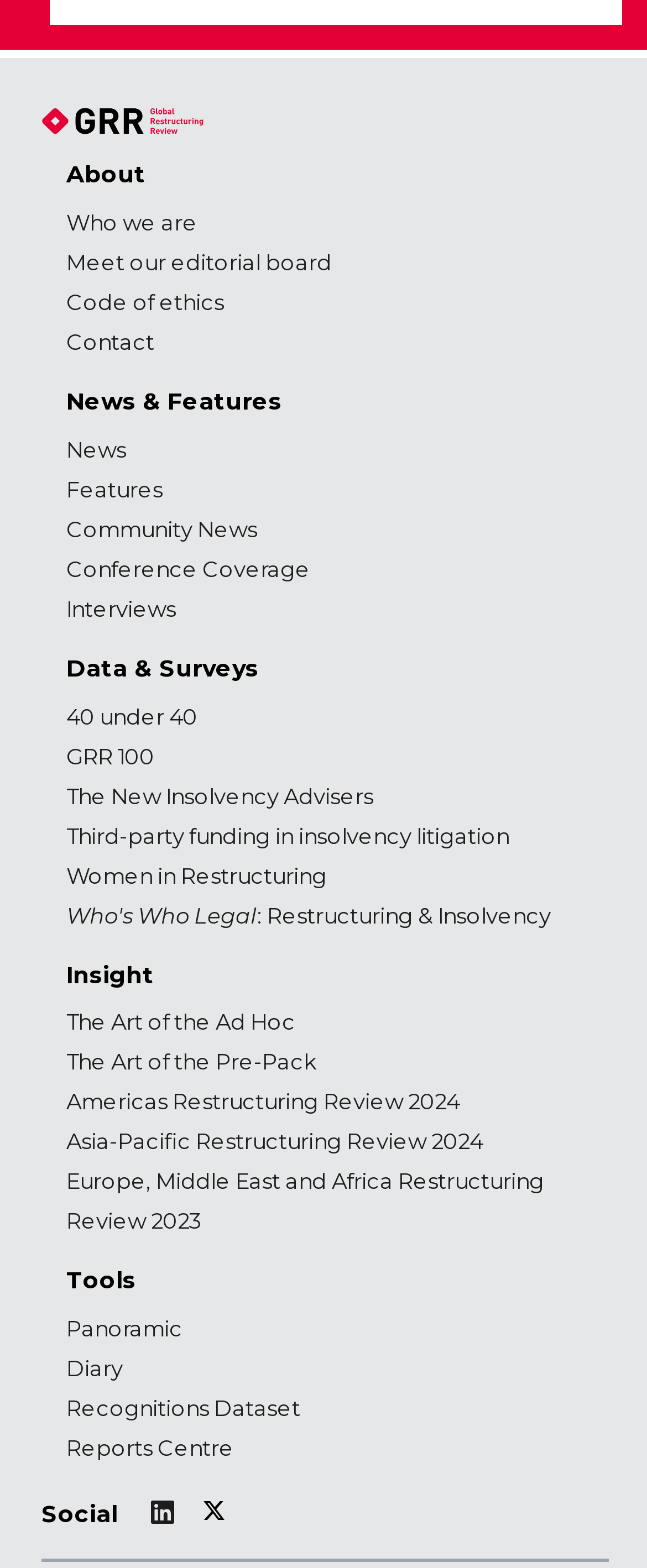What is the first link under 'News & Features'?
Based on the image, provide your answer in one word or phrase.

News